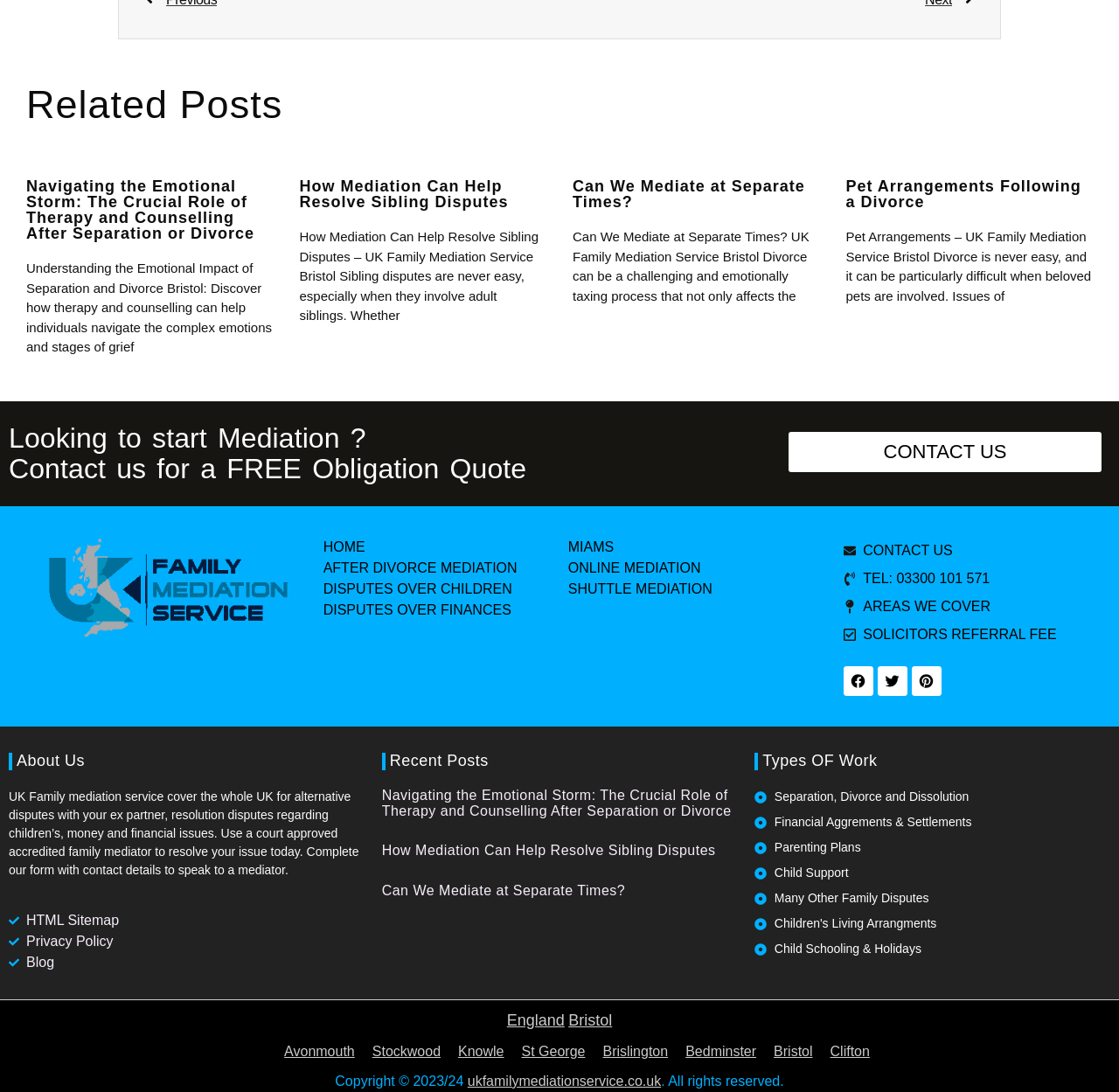Please identify the bounding box coordinates of the clickable area that will allow you to execute the instruction: "Check out the 'Blog'".

[0.008, 0.872, 0.326, 0.891]